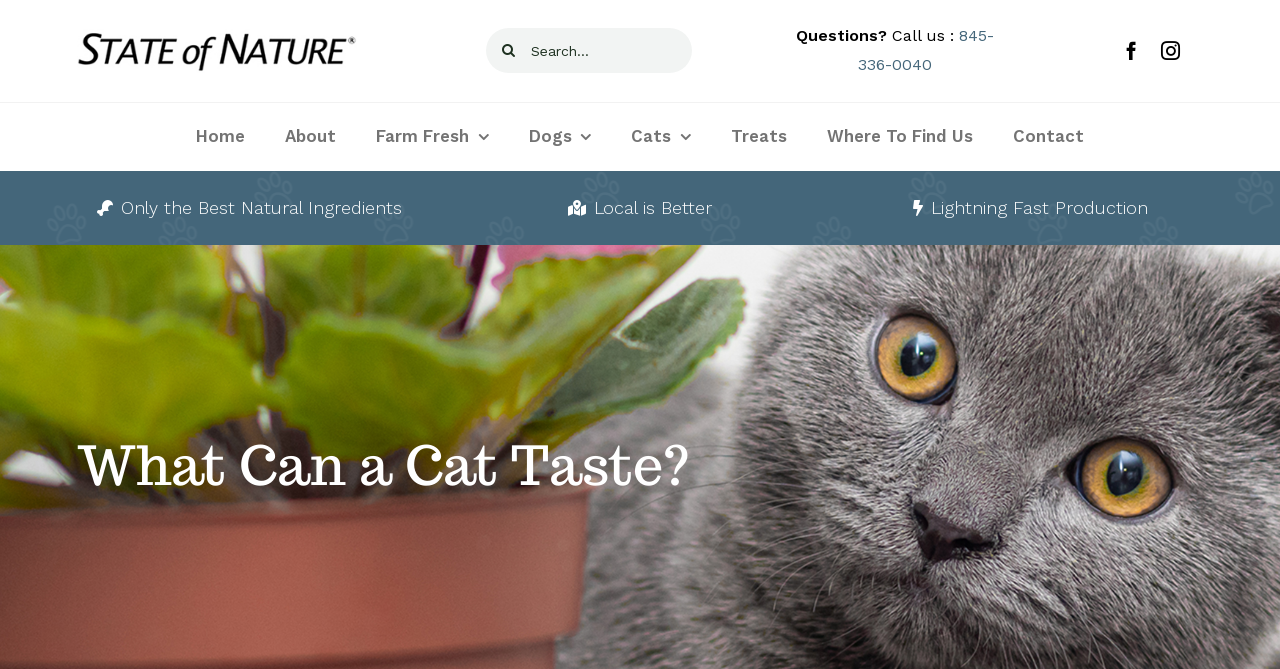What is the purpose of the search box?
Refer to the image and respond with a one-word or short-phrase answer.

To search for something